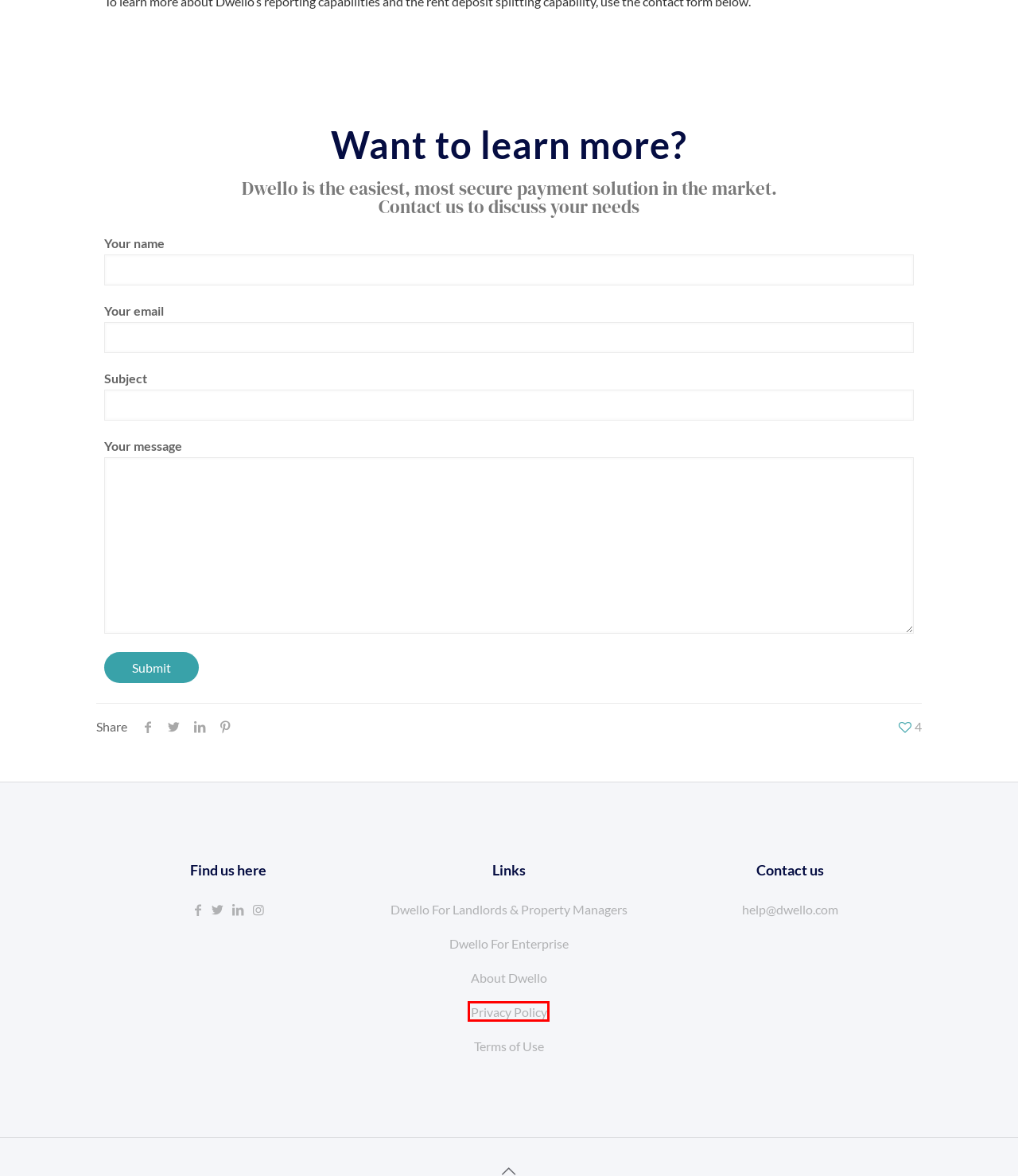You are provided with a screenshot of a webpage that has a red bounding box highlighting a UI element. Choose the most accurate webpage description that matches the new webpage after clicking the highlighted element. Here are your choices:
A. Privacy Policy - Dwello
B. Dwello for Landlords - Dwello
C. Contact - Dwello
D. About Dwello - Dwello
E. Dwello Enterprise Solutions – Interac Request API - Dwello
F. Terms of Use - Dwello
G. Dwello
H. Automating Interac Request Rental Payments in Canada - Dwello

A